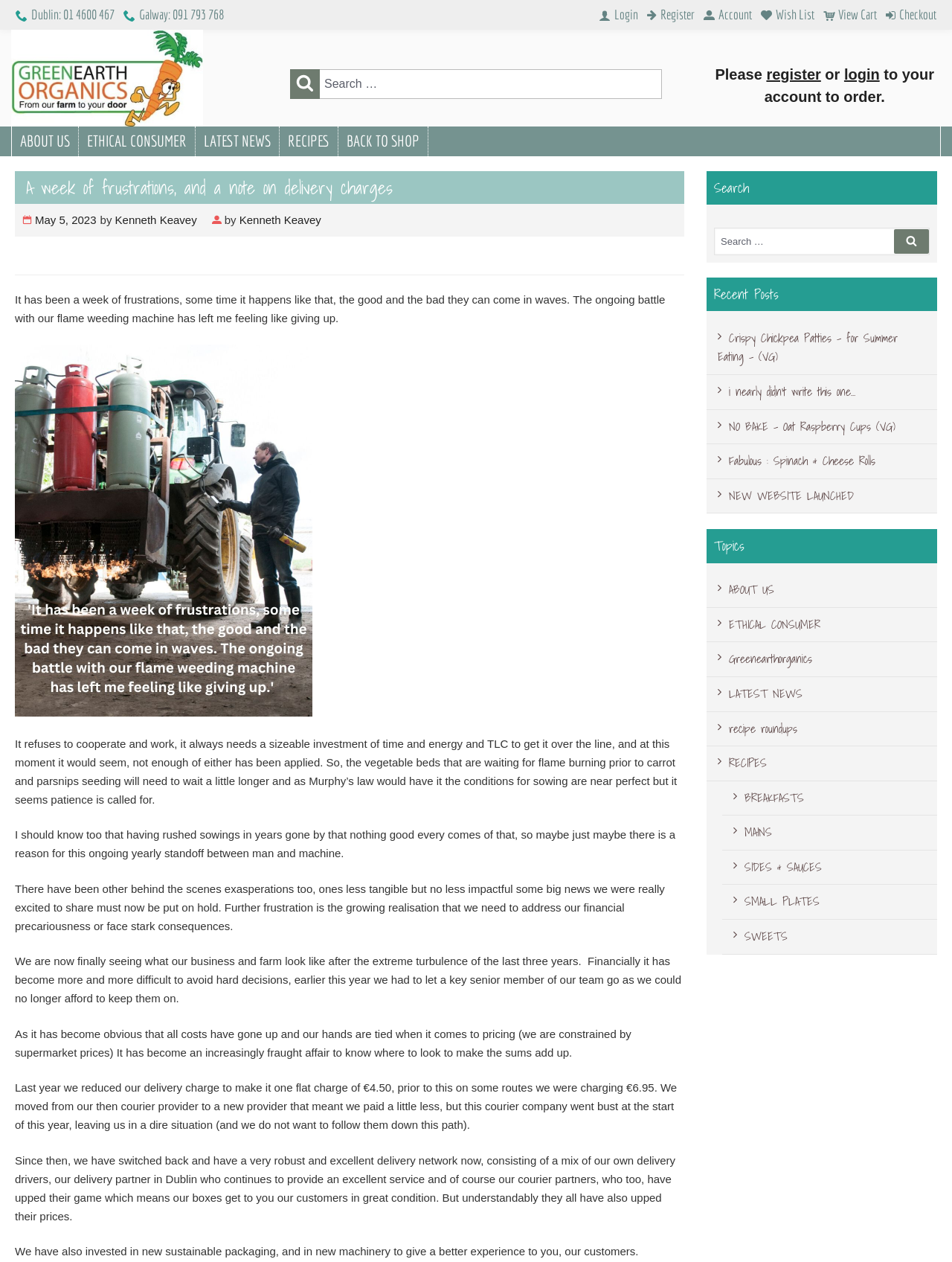Pinpoint the bounding box coordinates of the clickable area necessary to execute the following instruction: "Login to your account". The coordinates should be given as four float numbers between 0 and 1, namely [left, top, right, bottom].

[0.887, 0.052, 0.924, 0.065]